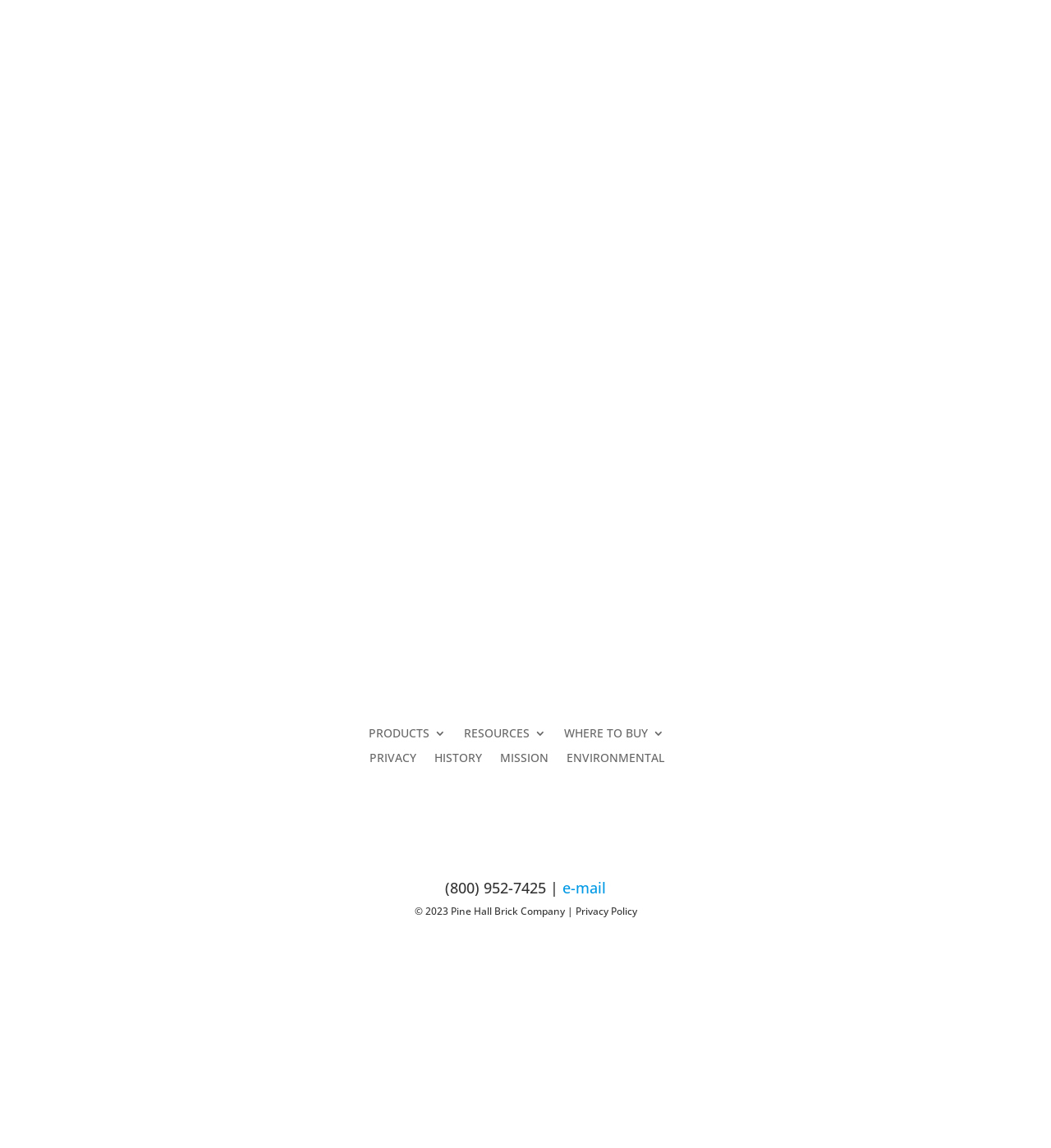Based on what you see in the screenshot, provide a thorough answer to this question: How many links are in the top navigation menu?

I counted the number of links in the top navigation menu, which are 'PRODUCTS 3', 'RESOURCES 3', and 'WHERE TO BUY 3'.